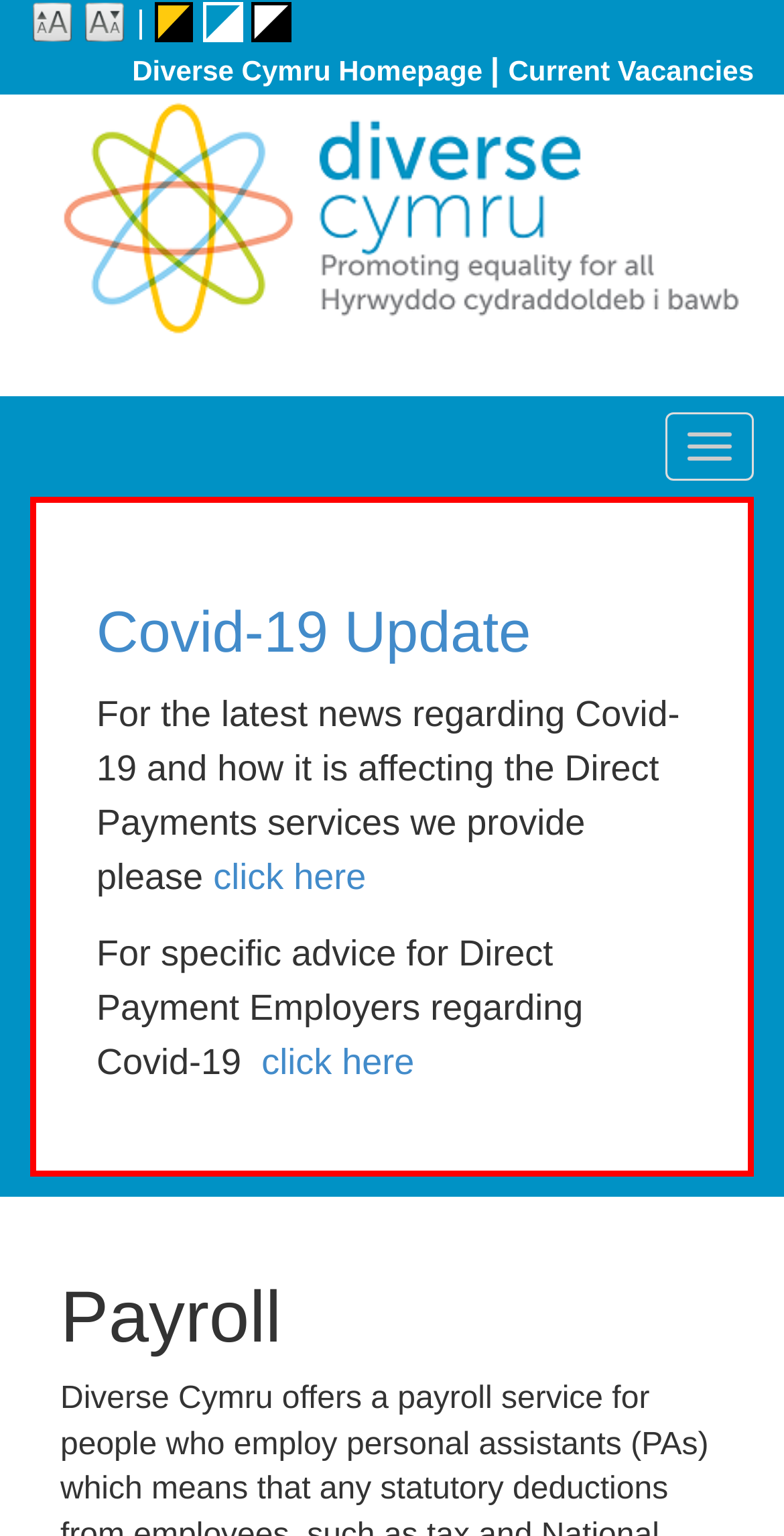Provide a brief response in the form of a single word or phrase:
What is the topic of the last section on the webpage?

Payroll